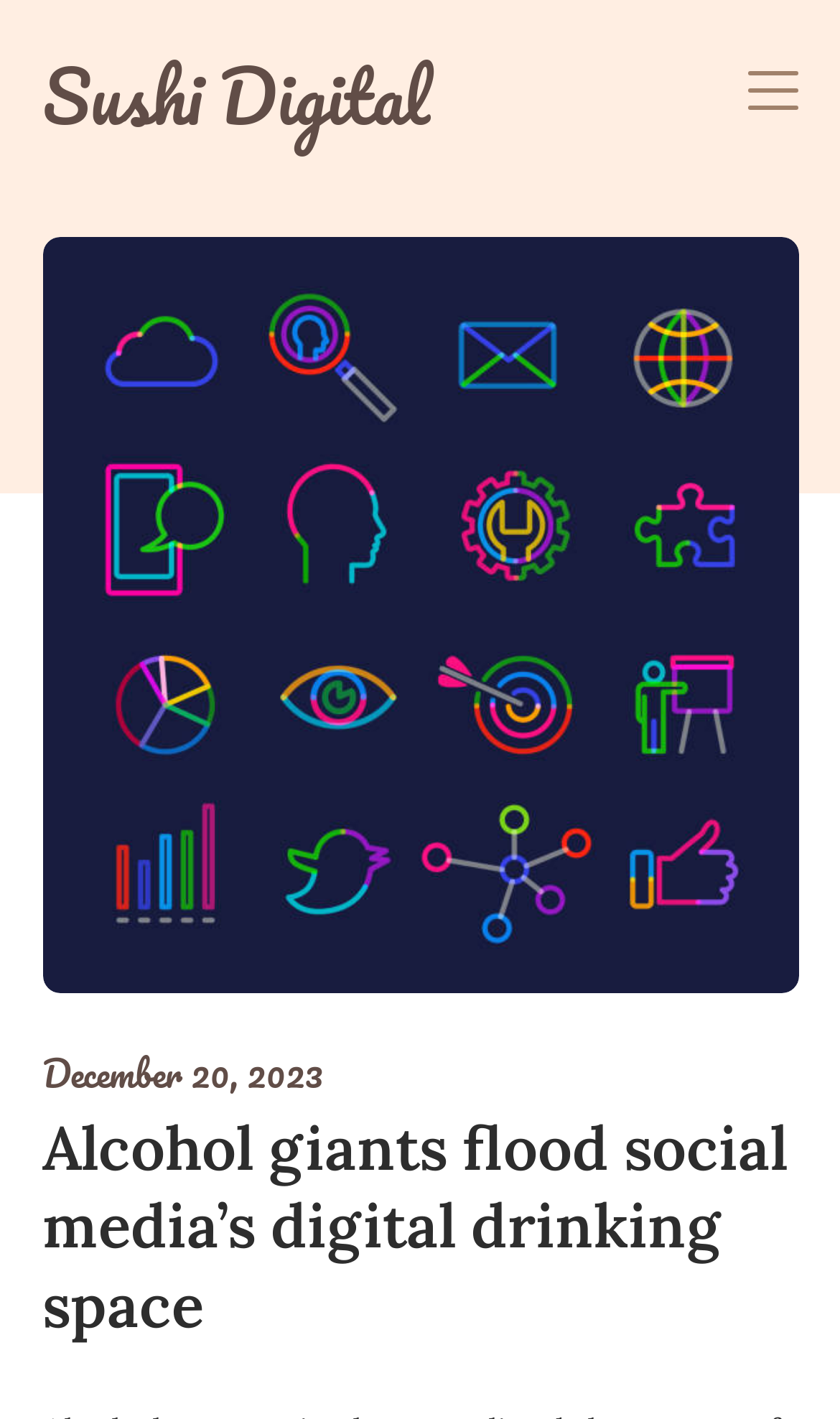Show the bounding box coordinates for the HTML element described as: "December 20, 2023".

[0.05, 0.735, 0.383, 0.777]